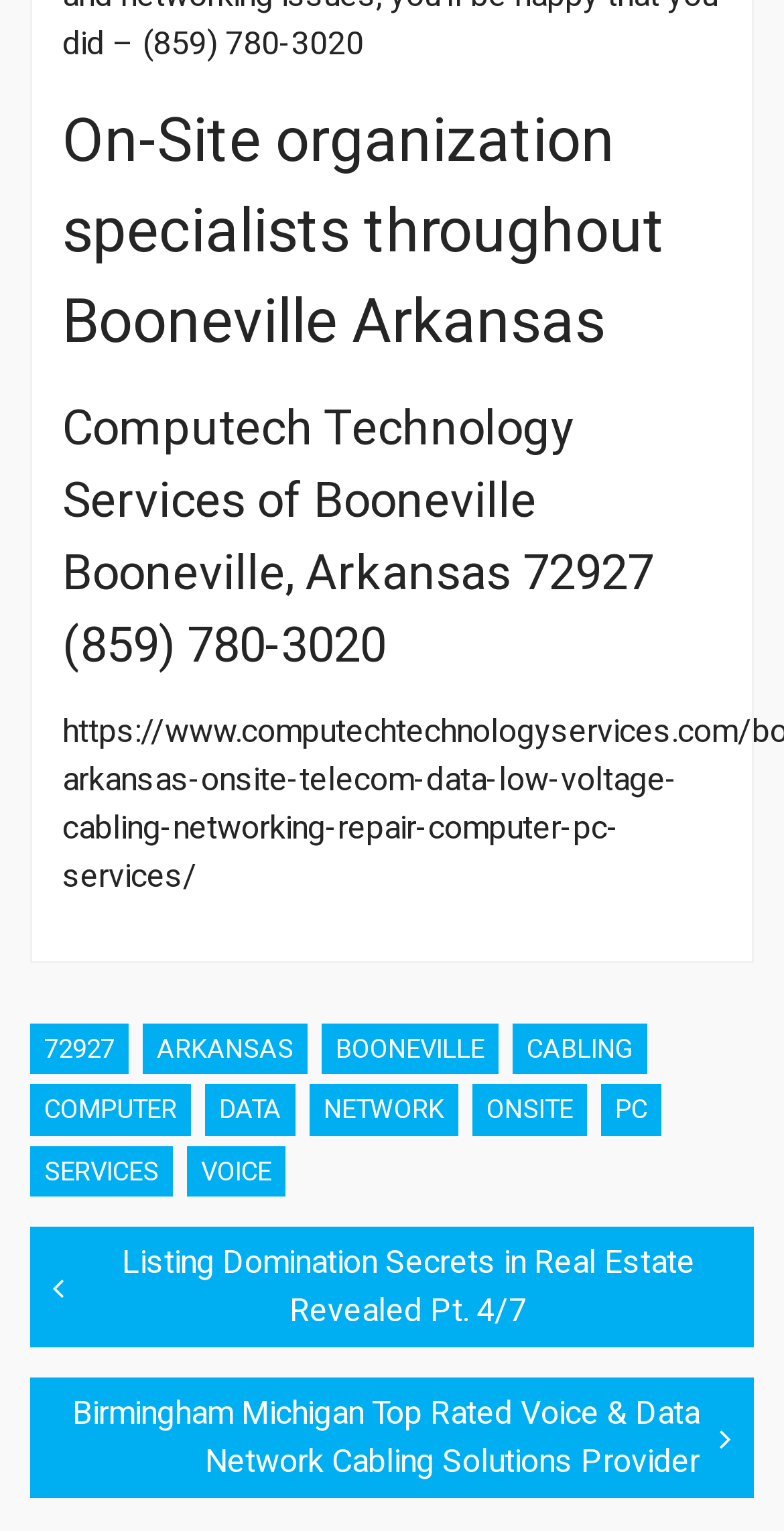Determine the bounding box coordinates of the section I need to click to execute the following instruction: "Go to the home page". Provide the coordinates as four float numbers between 0 and 1, i.e., [left, top, right, bottom].

None